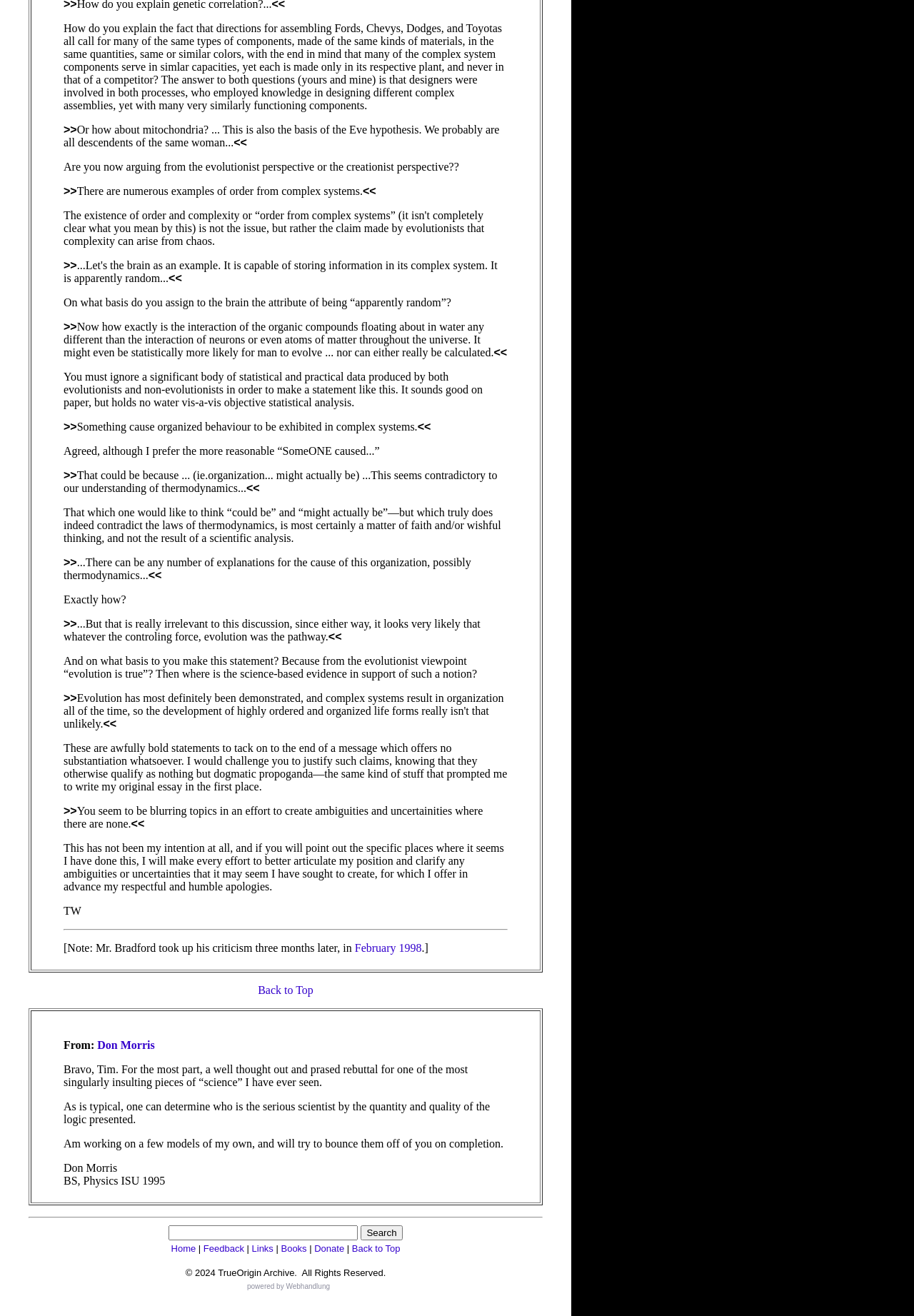Pinpoint the bounding box coordinates of the area that must be clicked to complete this instruction: "Provide feedback".

[0.223, 0.945, 0.267, 0.953]